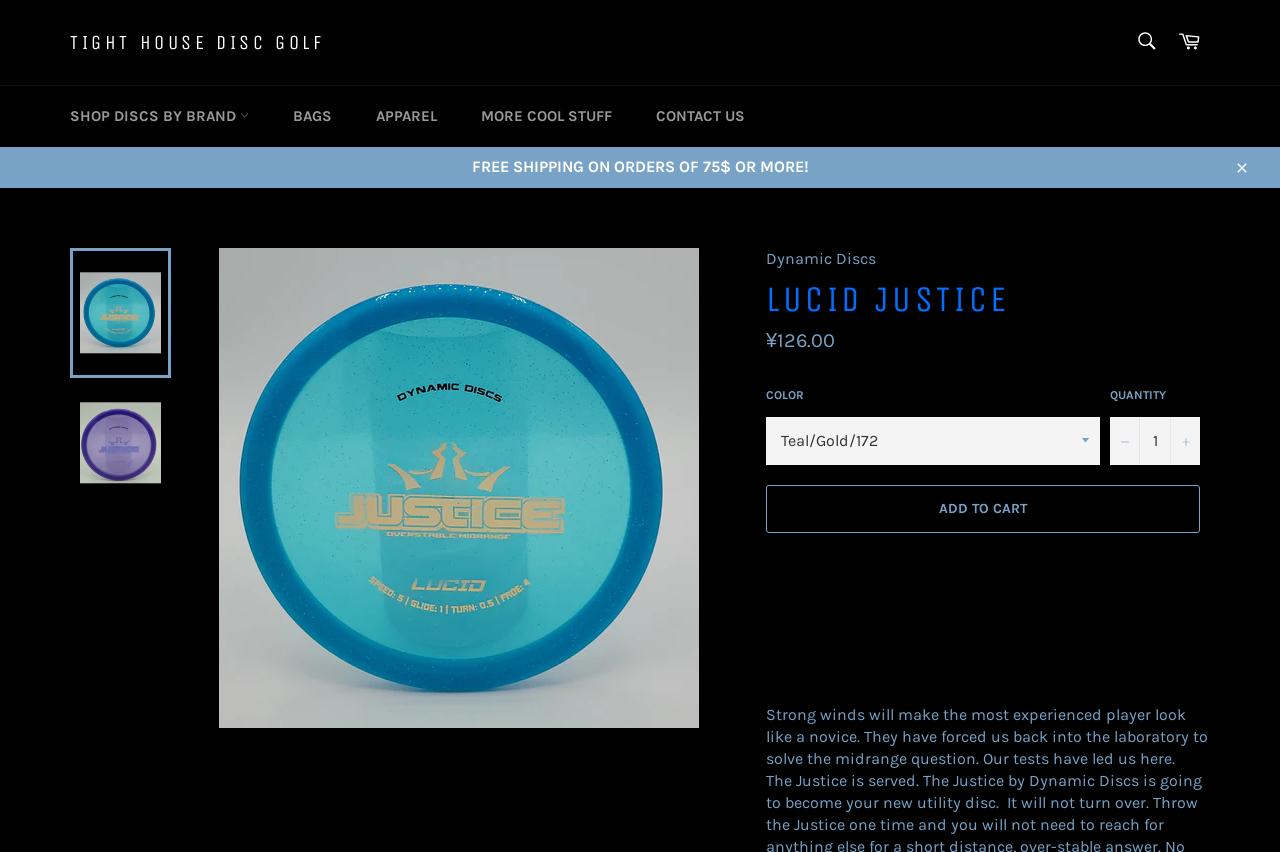Identify the bounding box for the UI element described as: "Shop Discs By Brand". Ensure the coordinates are four float numbers between 0 and 1, formatted as [left, top, right, bottom].

[0.039, 0.101, 0.21, 0.172]